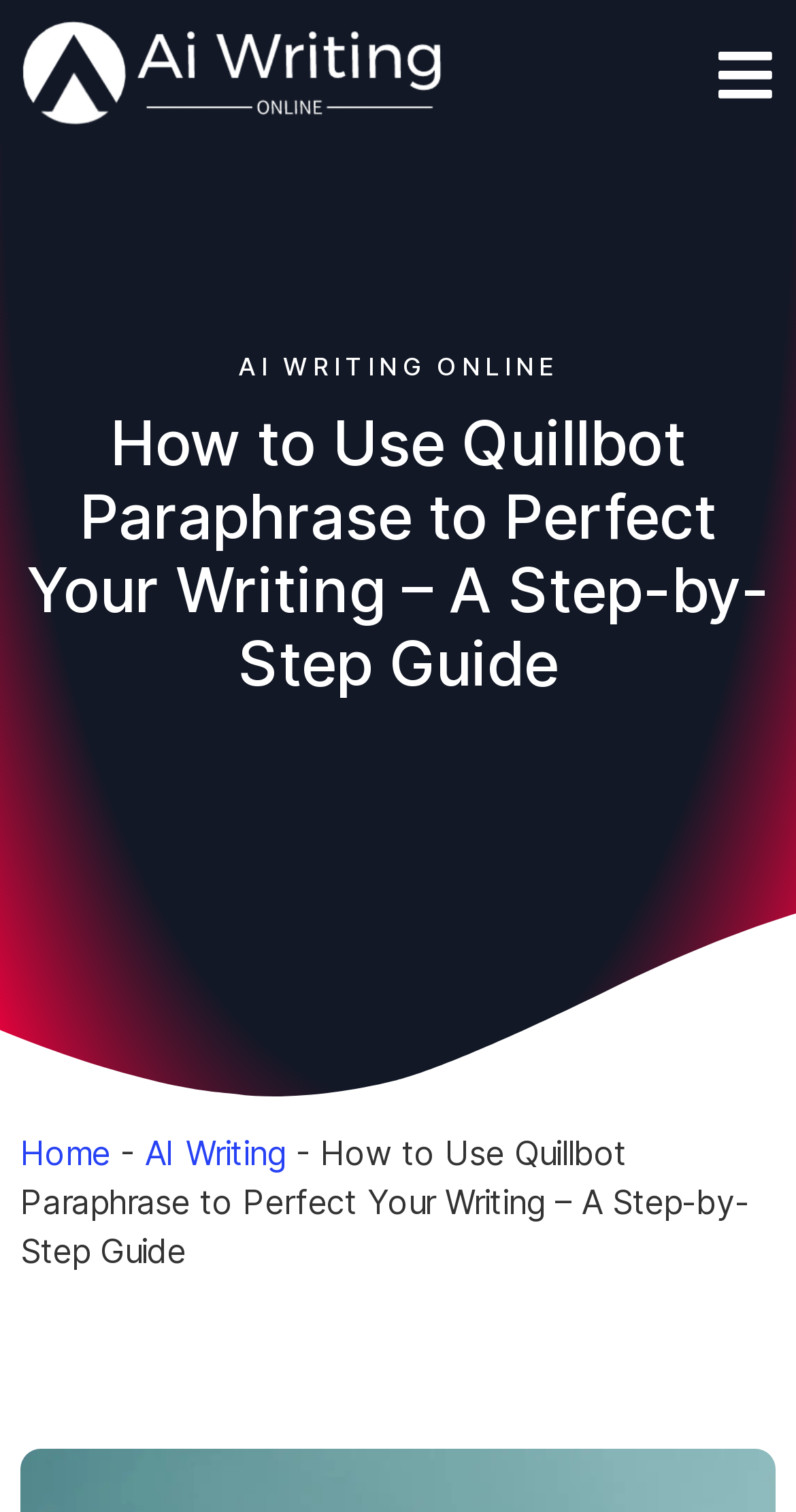Using the information shown in the image, answer the question with as much detail as possible: What is the purpose of the webpage?

The webpage's heading 'How to Use Quillbot Paraphrase to Perfect Your Writing – A Step-by-Step Guide' and the presence of a step-by-step guide suggest that the purpose of the webpage is to provide users with instructions on how to use Quillbot Paraphrase effectively.